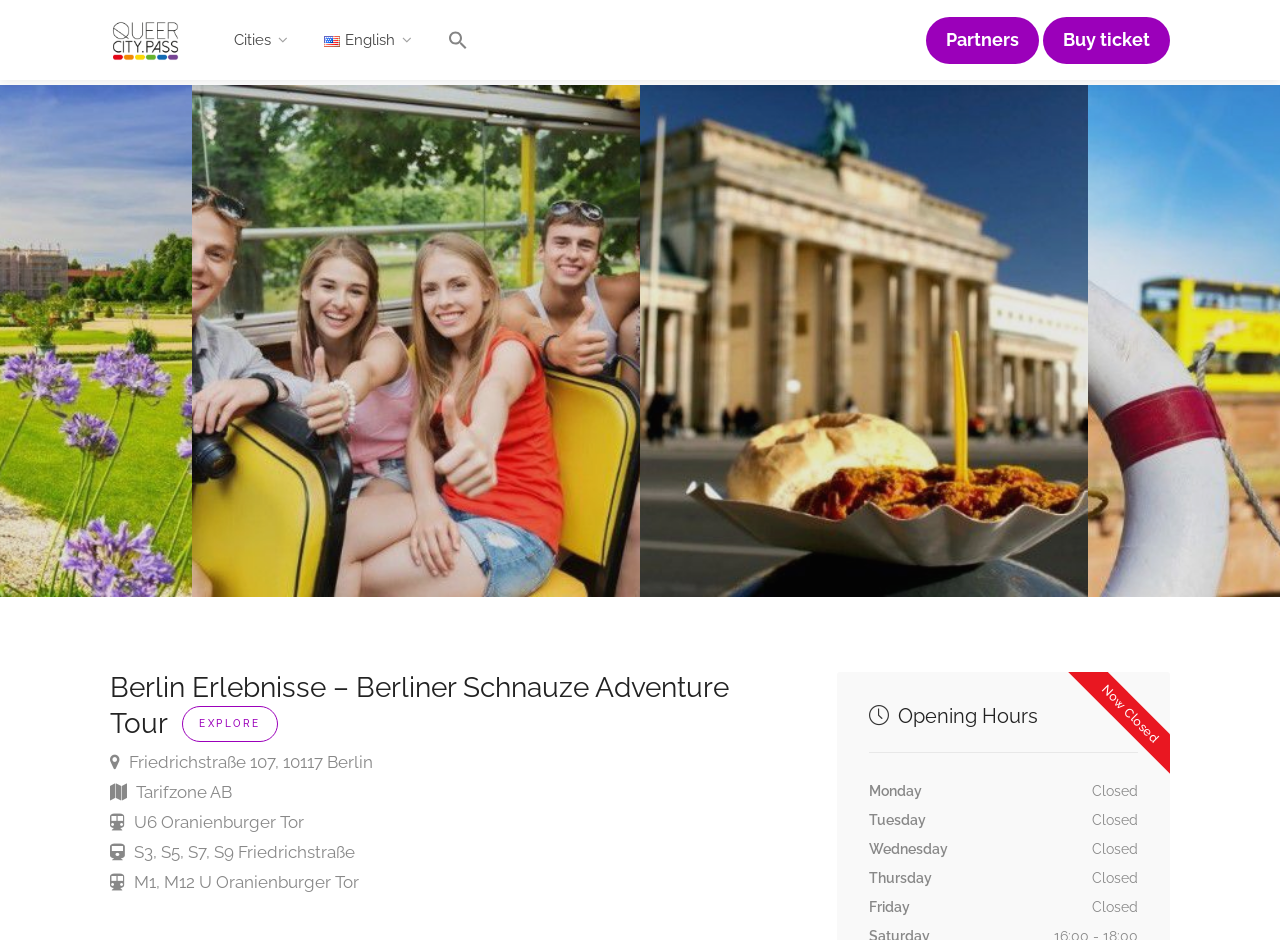Using the description "Friedrichstraße 107, 10117 Berlin", predict the bounding box of the relevant HTML element.

[0.086, 0.797, 0.291, 0.826]